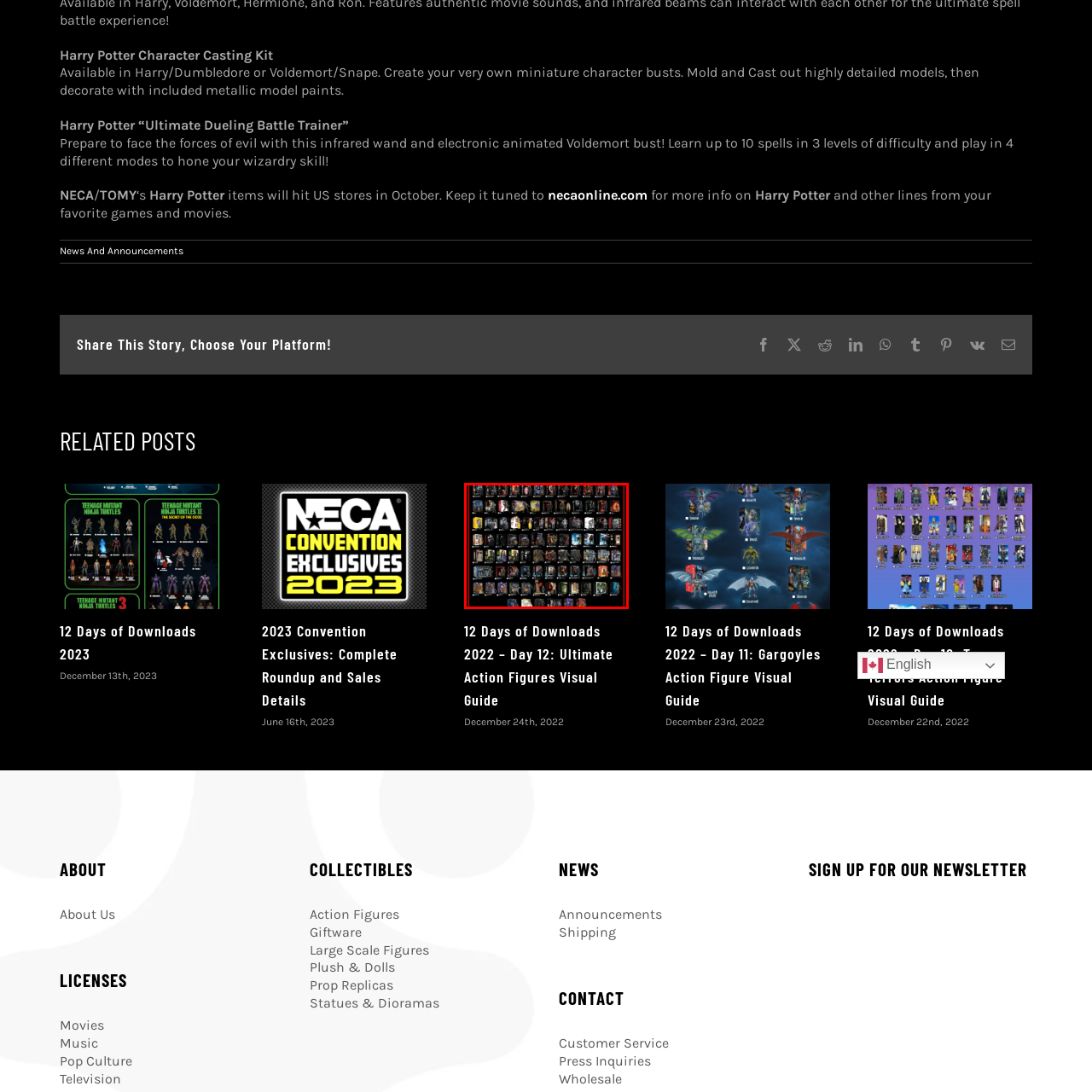Create a detailed narrative of the scene depicted inside the red-outlined image.

The image showcases a comprehensive visual guide of numerous collectible action figures, creatively arranged in a grid format. Each figure is depicted in its packaging, featuring vibrant artwork and character names, providing fans with an extensive reference for various popular franchises. This structured collage highlights the diversity of characters available, likely from a range of movies, comic books, and video games. Such a visual compilation serves as a valuable resource for collectors and enthusiasts, capturing the intricate details and artistic designs that define the figures.